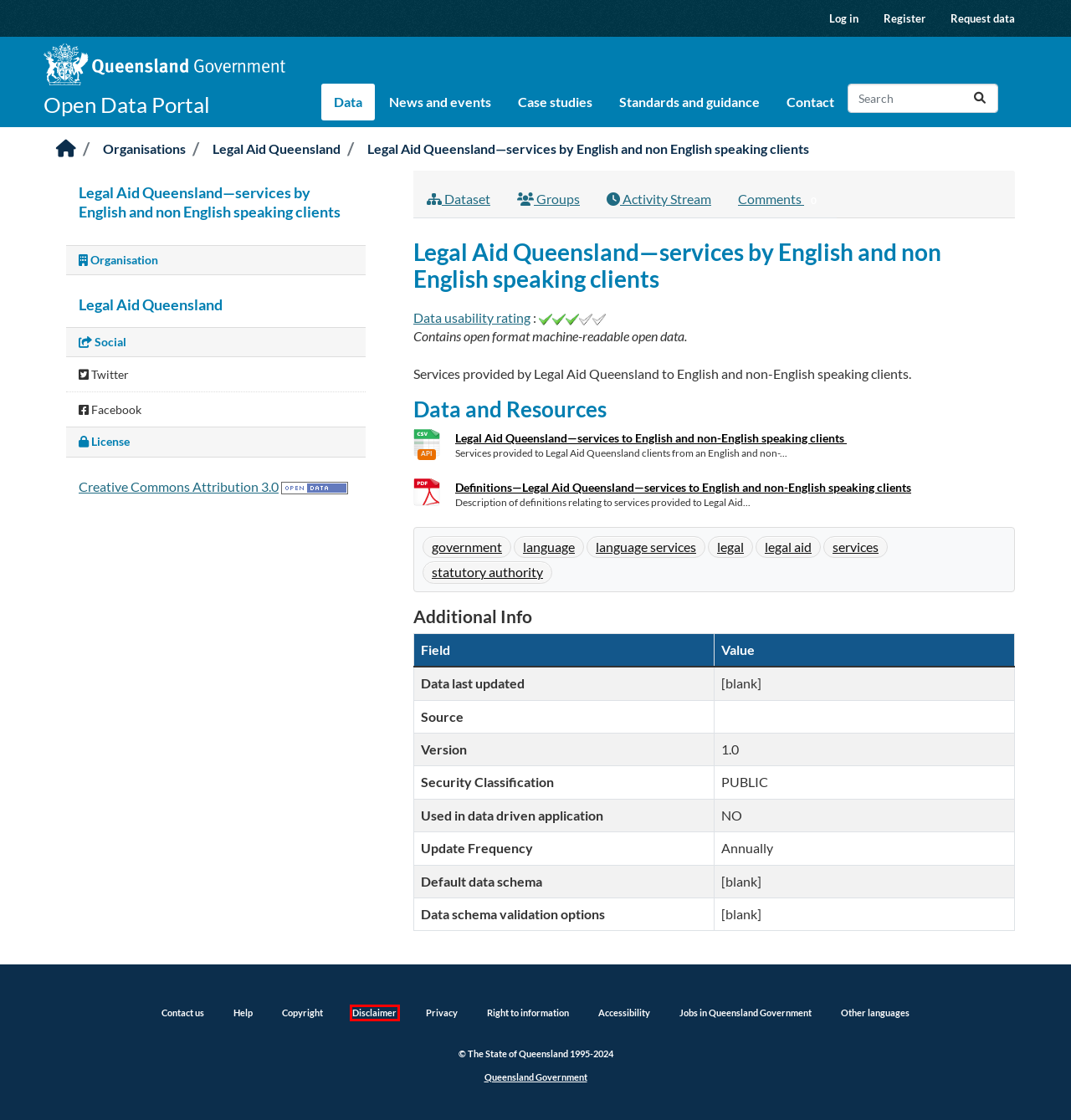With the provided screenshot showing a webpage and a red bounding box, determine which webpage description best fits the new page that appears after clicking the element inside the red box. Here are the options:
A. Redirecting…
B. CC BY 3.0 AU Deed | Attribution 3.0 Australia
 | Creative Commons
C. Data Usability Rating | Queensland Government
D. Queensland Government | Queensland Government
E. Right to Information | About Queensland and its government | Queensland Government
F. Copyright | Queensland Government
G. Other languages | Queensland Government
H. Disclaimer | Queensland Government

H